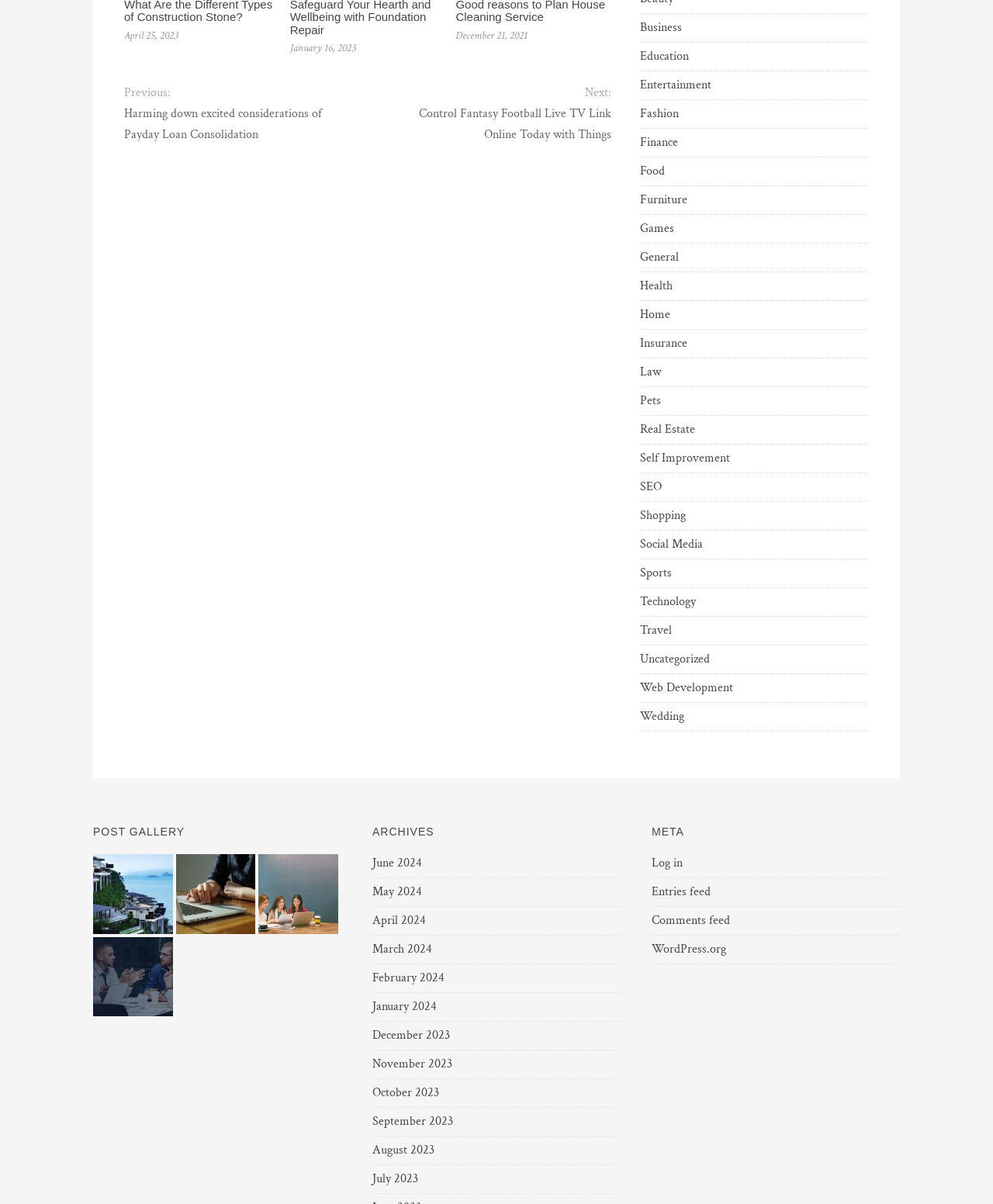Highlight the bounding box coordinates of the region I should click on to meet the following instruction: "Click the Facebook link".

None